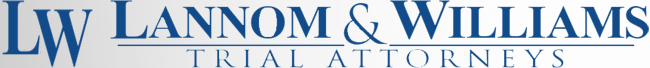Give a thorough explanation of the elements present in the image.

The image features the logo of "Lannom & Williams," a law firm specializing in trial advocacy. The logo prominently displays the initials "LW" in a stylized format, accompanied by the firm's full name written in an elegant typeface. Below the name, the words "TRIAL ATTORNEYS" indicate their specialized legal practice. This logo serves as a visual representation of the firm's commitment to providing professional legal services in criminal and injury law, reinforcing their reputation as skilled advocates for their clients.